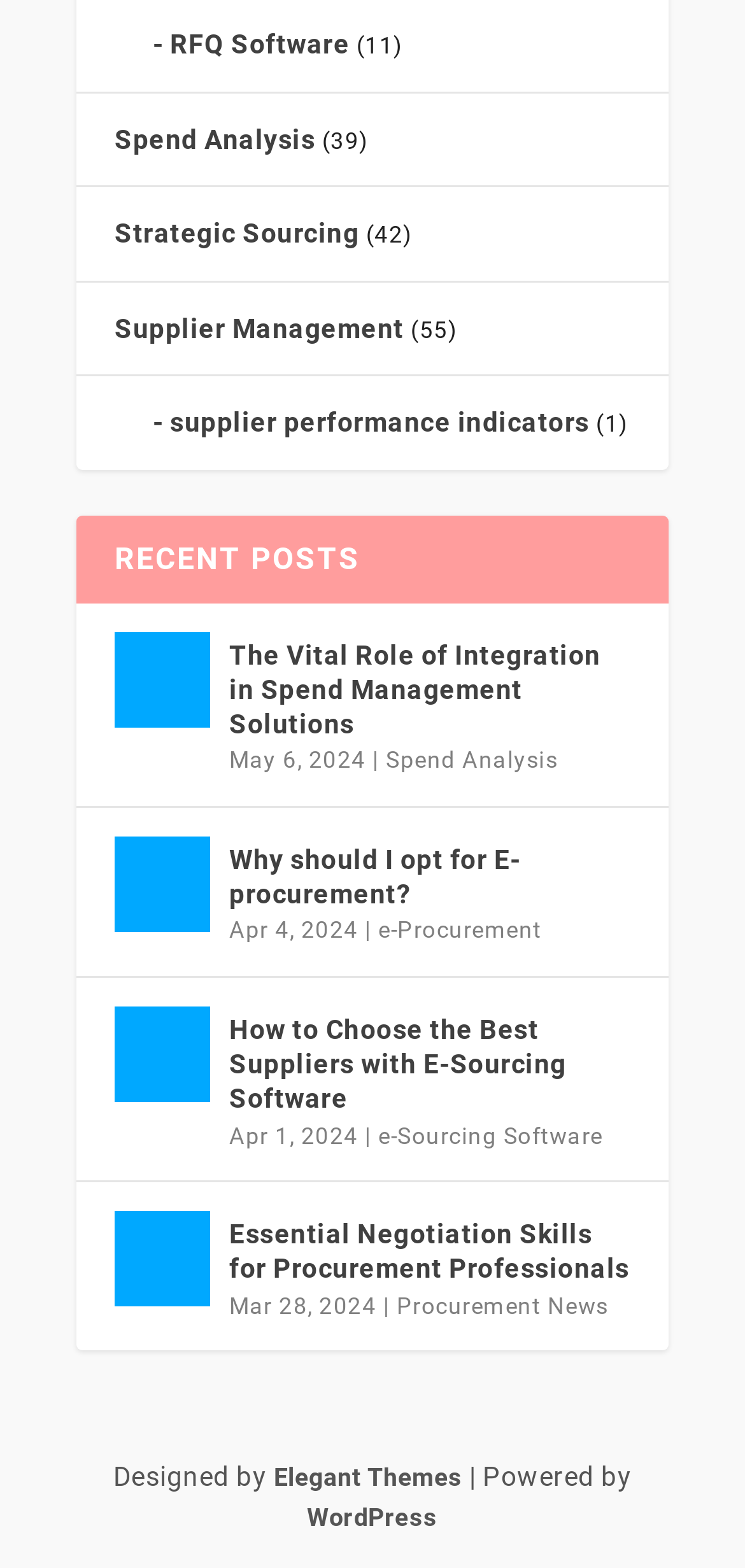What is the theme of the webpage designed by?
Answer the question with detailed information derived from the image.

The webpage has a footer section that mentions 'Designed by Elegant Themes', which is likely the theme or template used to design the webpage.